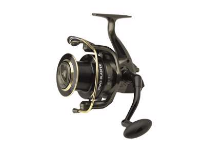What type of fishermen is the Kinetic Wave Blaster suitable for?
Answer with a single word or phrase by referring to the visual content.

Novice and experienced